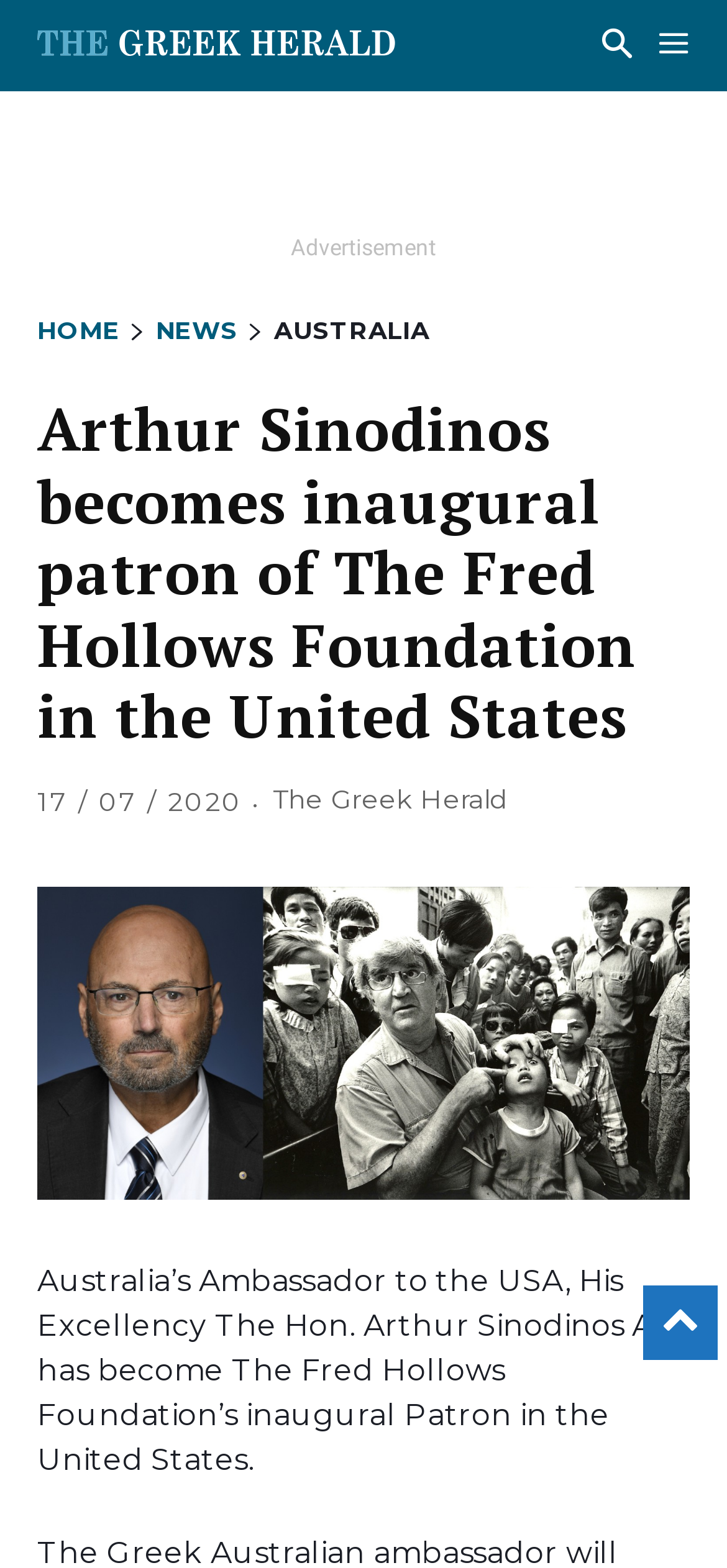Explain the webpage in detail.

The webpage is about Arthur Sinodinos becoming the inaugural patron of The Fred Hollows Foundation in the United States. At the top left, there is a link and an image, which are likely a logo or a banner. Below this, there is an advertisement iframe that spans across the top of the page. 

On the top navigation bar, there are three links: "HOME" on the left, "NEWS" in the middle, and "AUSTRALIA" on the right. 

The main content of the page is a news article with a heading that reads "Arthur Sinodinos becomes inaugural patron of The Fred Hollows Foundation in the United States". This heading is positioned near the top center of the page. 

Below the heading, there is a timestamp "17 / 07 / 2020" on the left, followed by a separator "·" and a link to "The Greek Herald" on the right. 

Further down, there is a large image that spans across the page, and below this image, there is a paragraph of text that summarizes the news article, stating that Australia's Ambassador to the USA, Arthur Sinodinos AO, has become The Fred Hollows Foundation's inaugural Patron in the United States.